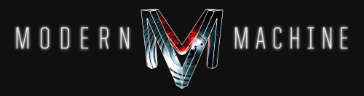Identify and describe all the elements present in the image.

The image features a sleek and modern logo for "MODERN MACHINE." The design prominently showcases the name in a bold, stylized font, with the letter "M" artistically integrated into the design. The logo employs metallic elements that suggest a sense of innovation and cutting-edge technology, highlighted against a dark background that enhances the visual impact. This branding effectively conveys a sense of sophistication and contemporary appeal, likely resonating with audiences interested in modern machinery or technology-driven solutions. It's a compelling representation, well-suited for a brand positioning itself at the forefront of the industry.